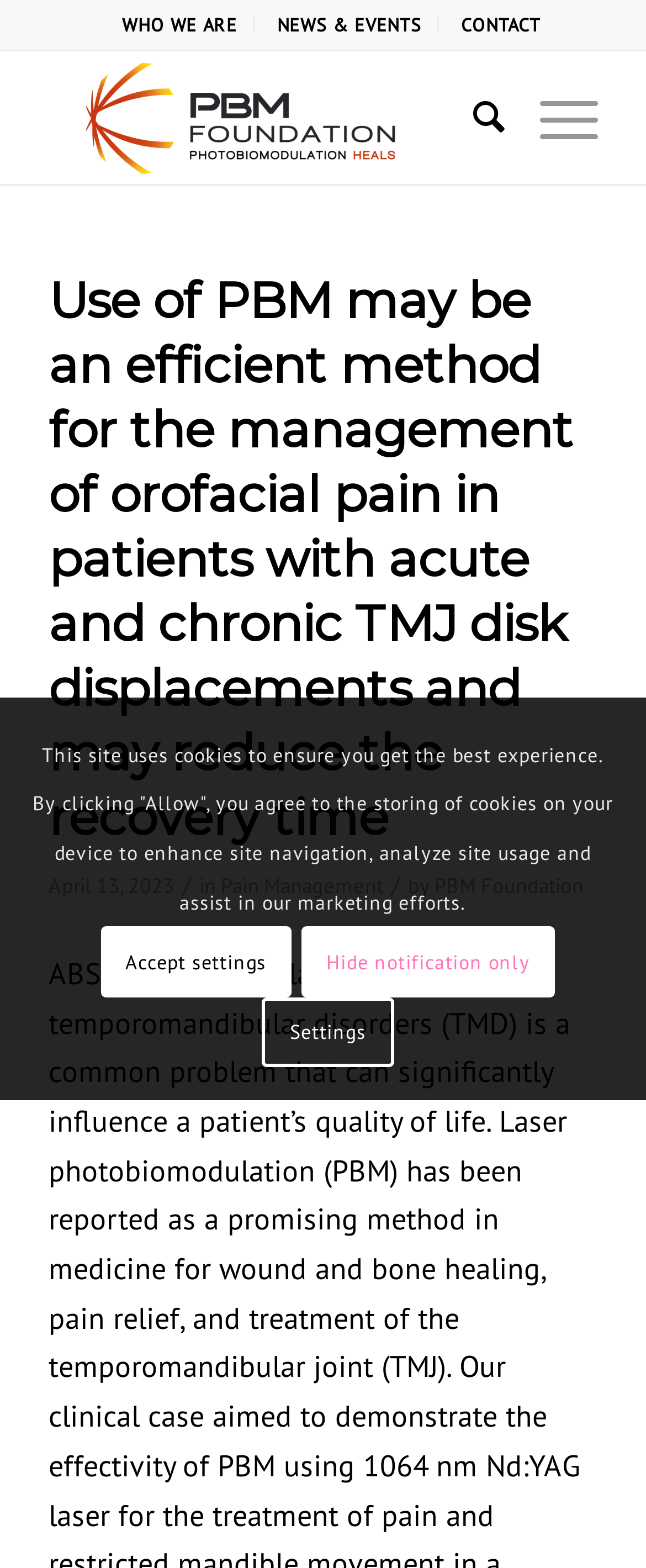Please indicate the bounding box coordinates of the element's region to be clicked to achieve the instruction: "read Pain Management article". Provide the coordinates as four float numbers between 0 and 1, i.e., [left, top, right, bottom].

[0.342, 0.556, 0.593, 0.573]